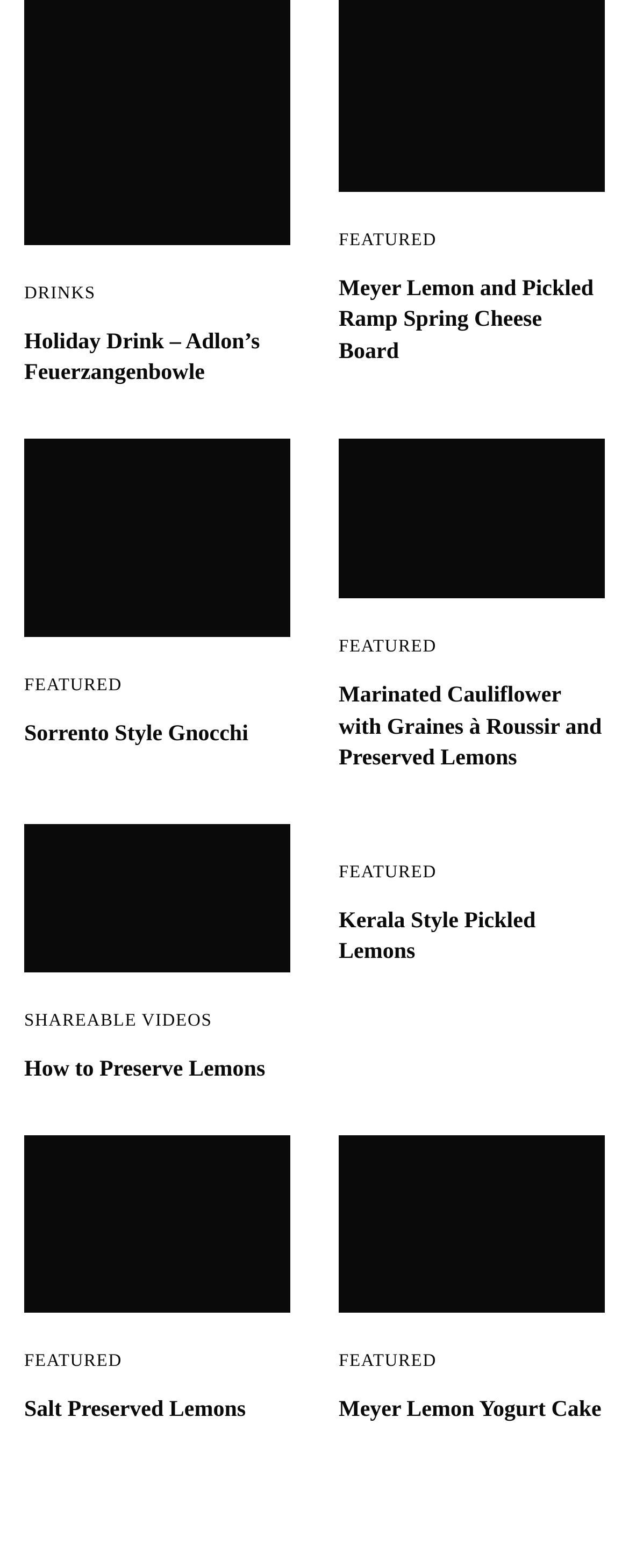Identify the bounding box coordinates of the clickable region to carry out the given instruction: "Watch the 'How to Preserve Lemons' video".

[0.038, 0.673, 0.462, 0.693]